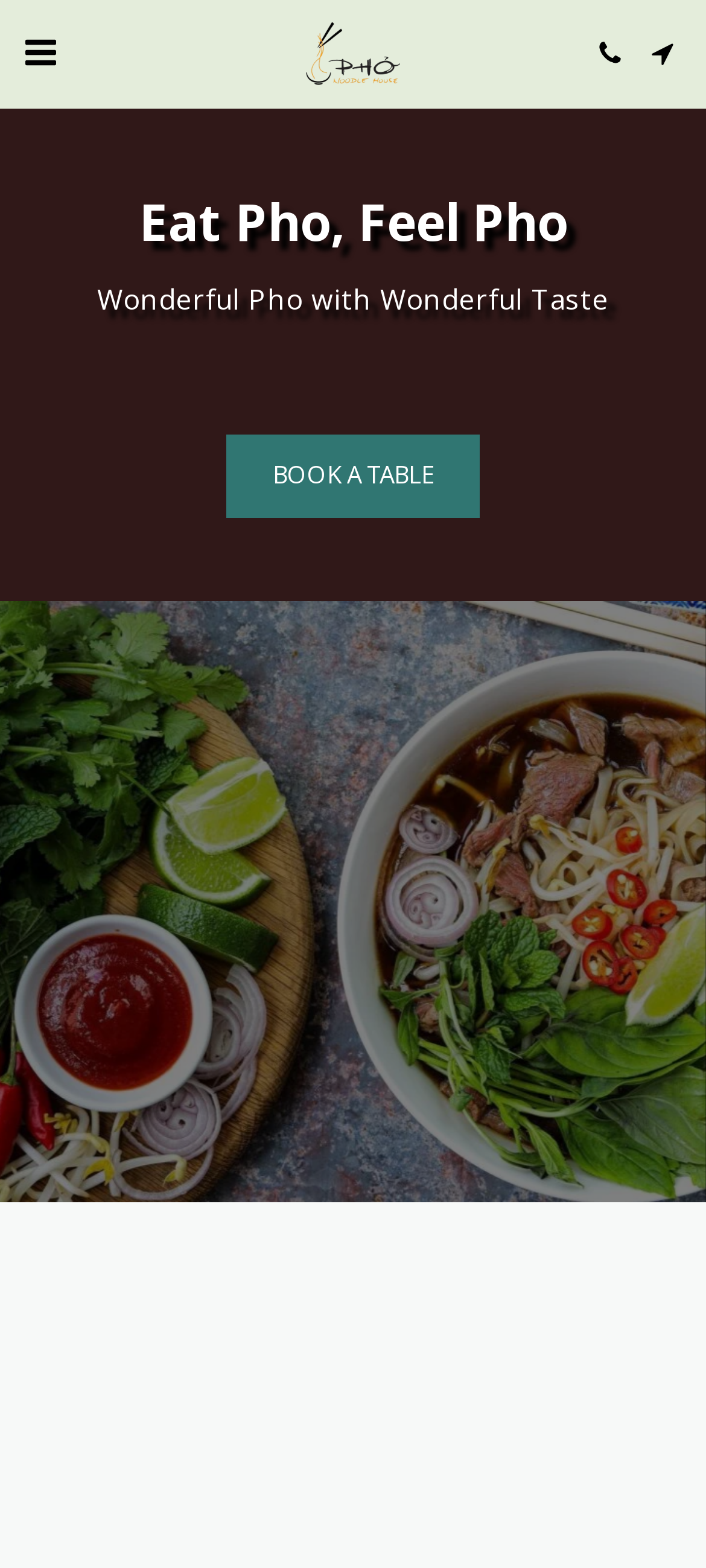Please find the bounding box for the following UI element description. Provide the coordinates in (top-left x, top-left y, bottom-right x, bottom-right y) format, with values between 0 and 1: PhoTui

[0.396, 0.0, 0.604, 0.068]